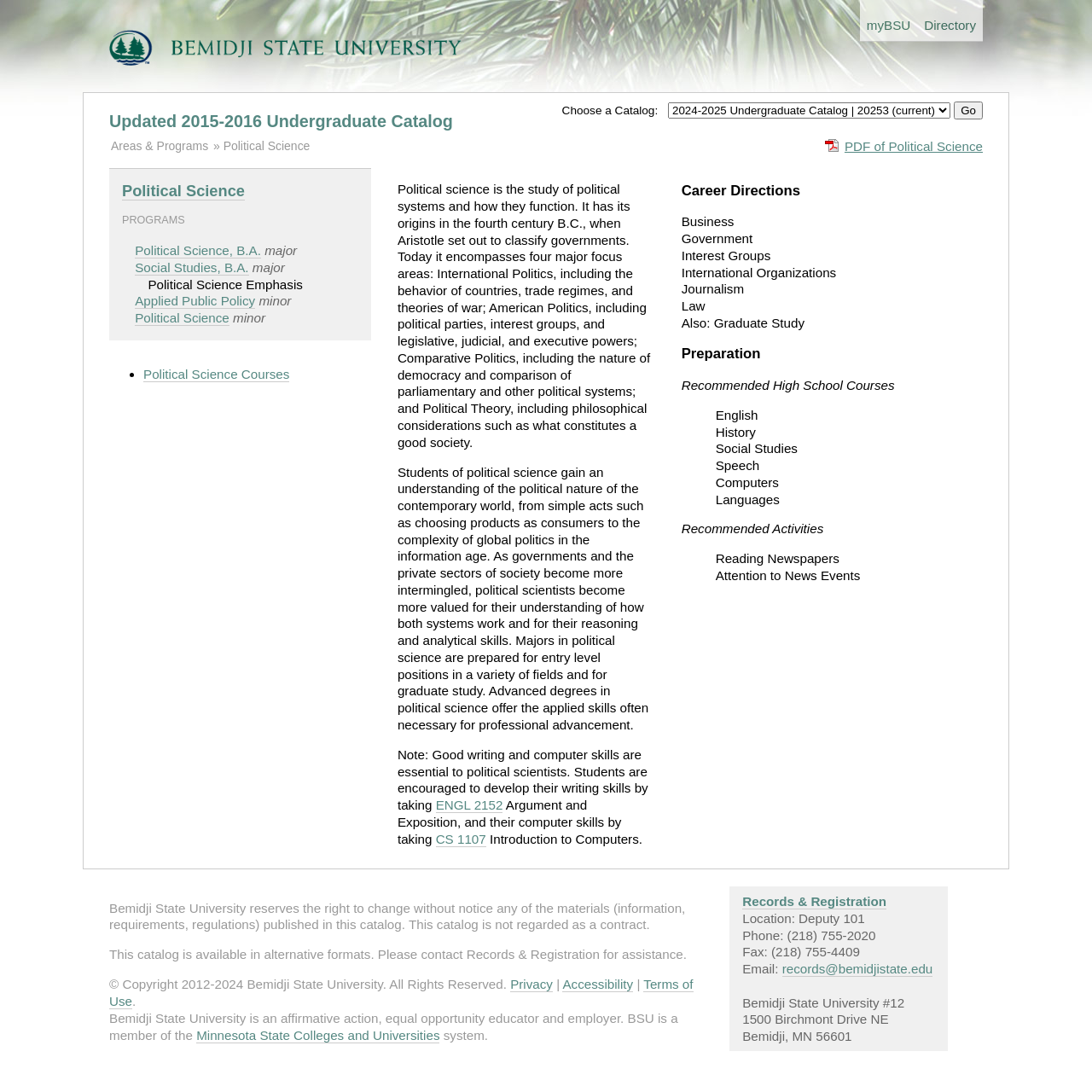Please find and report the bounding box coordinates of the element to click in order to perform the following action: "Click on the 'myBSU' link". The coordinates should be expressed as four float numbers between 0 and 1, in the format [left, top, right, bottom].

[0.787, 0.0, 0.84, 0.038]